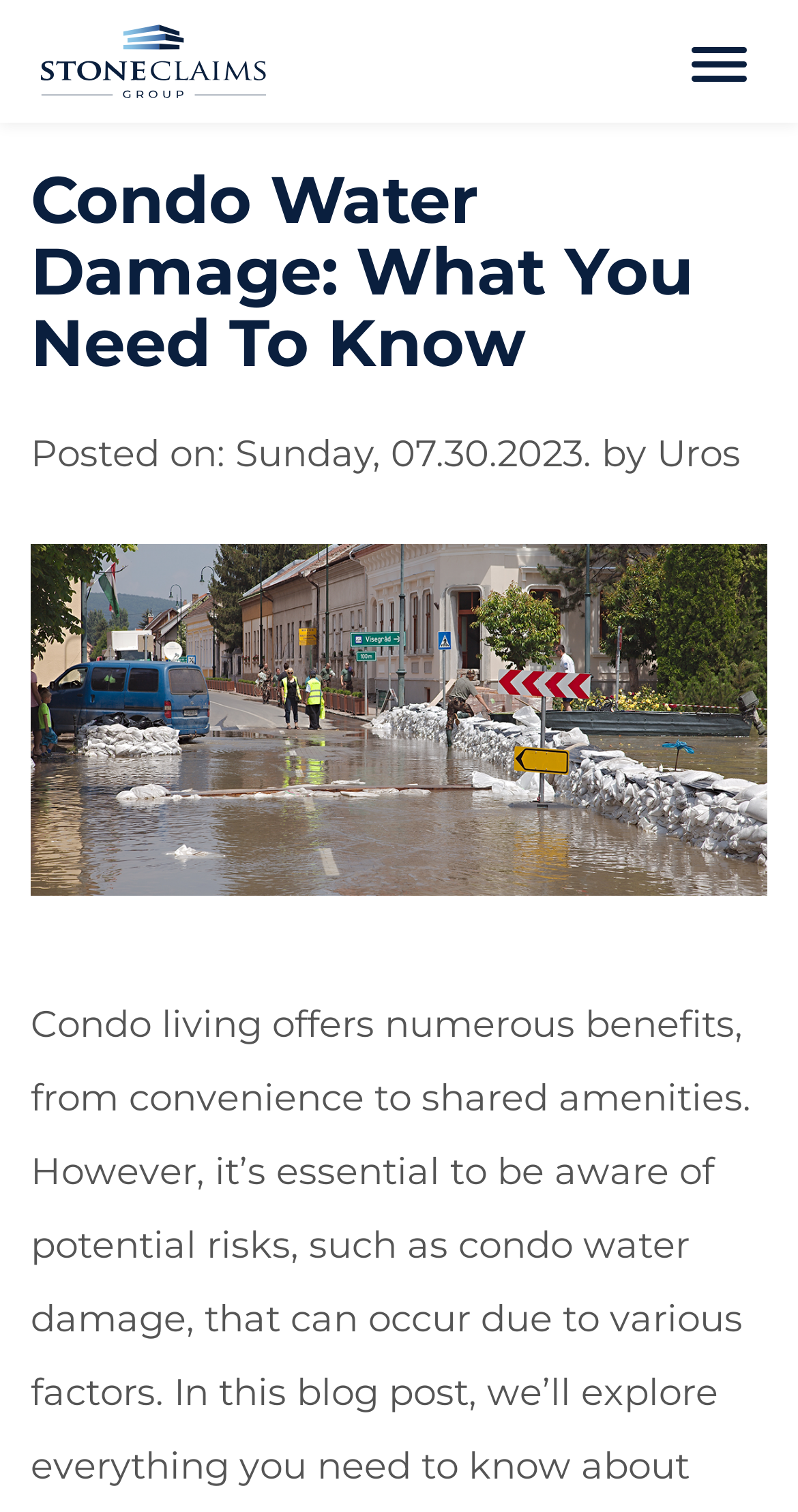Predict the bounding box for the UI component with the following description: "parent_node: 1-800-892-1116".

[0.051, 0.016, 0.333, 0.066]